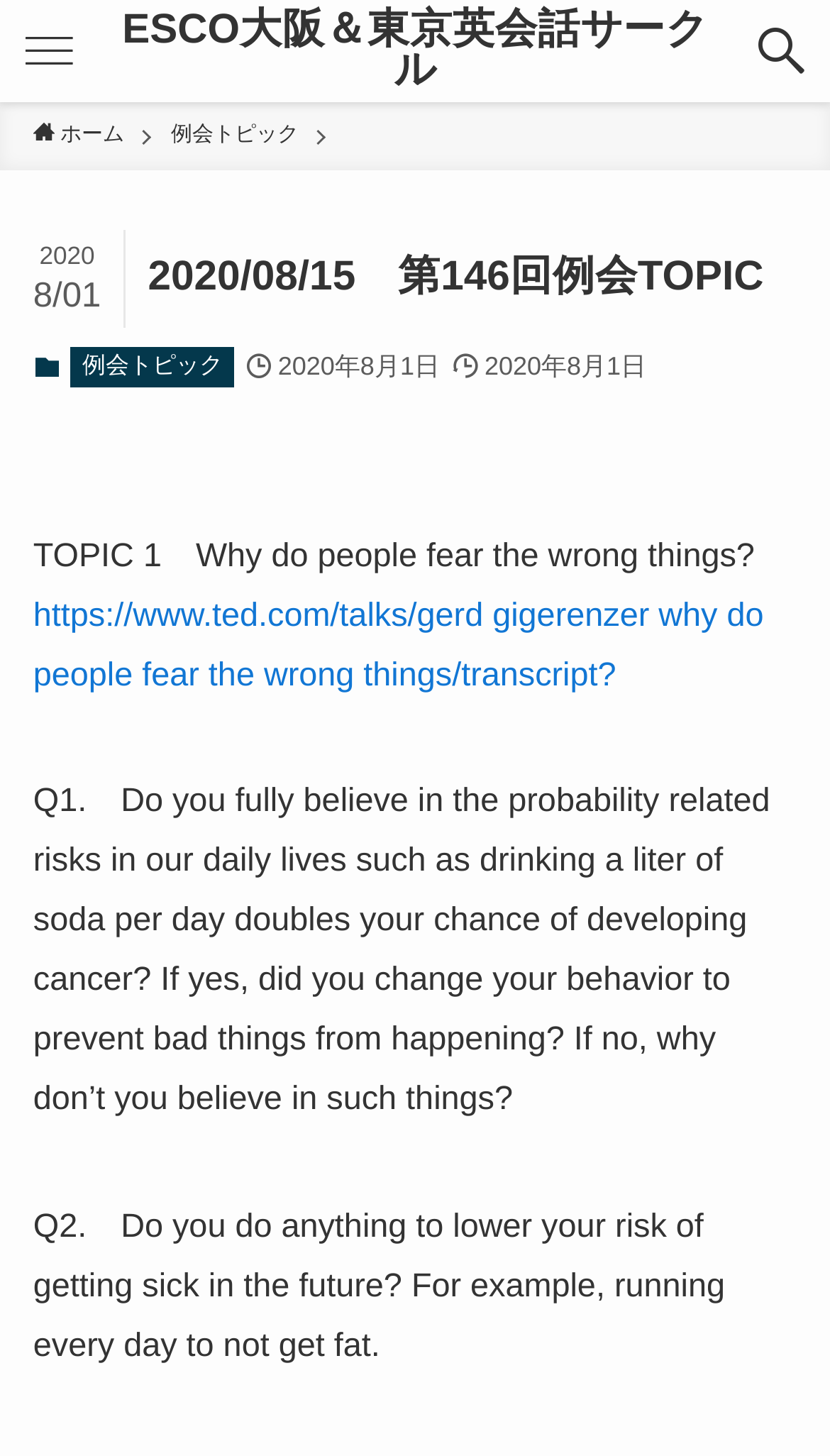What is the title of the first topic?
Could you answer the question with a detailed and thorough explanation?

The title of the first topic can be found in the static text 'TOPIC 1　Why do people fear the wrong things?' which suggests that the title of the first topic is 'Why do people fear the wrong things?'.